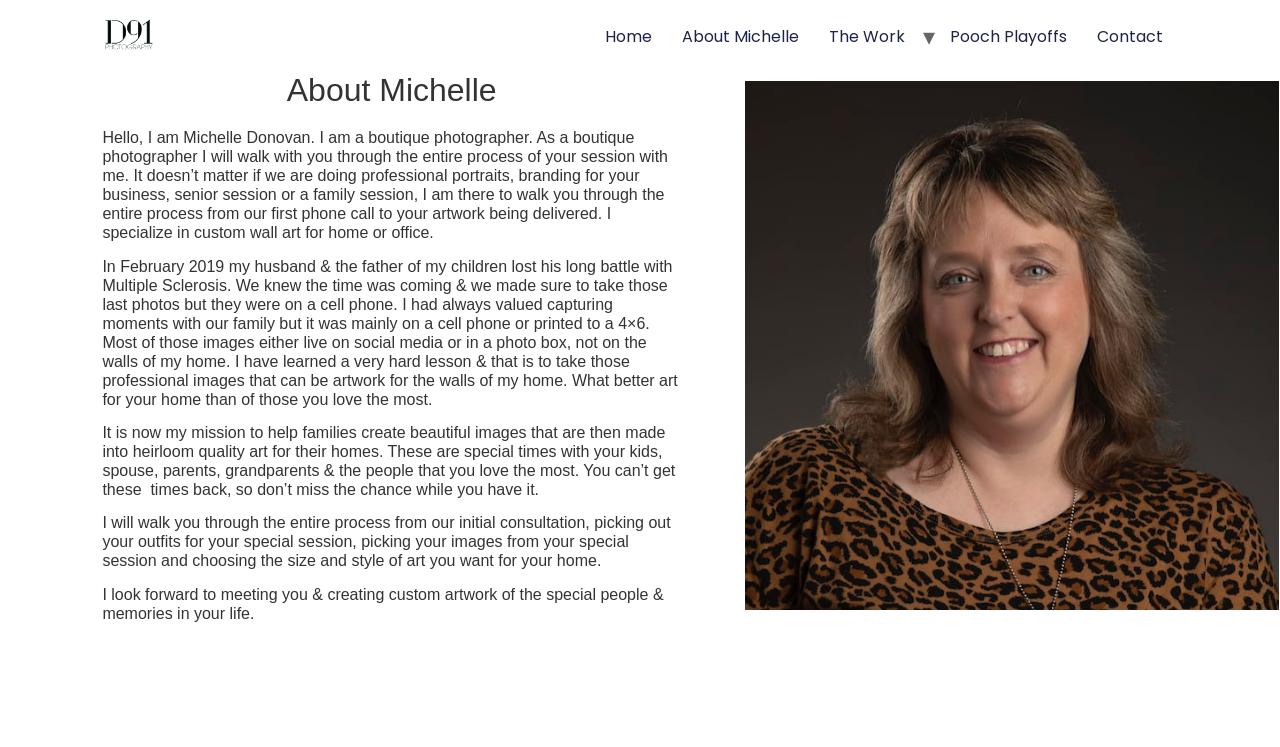What type of art does Michelle specialize in?
Kindly offer a detailed explanation using the data available in the image.

The text states that Michelle specializes in custom wall art for home or office, and she helps her clients create beautiful images that can be turned into this type of art.